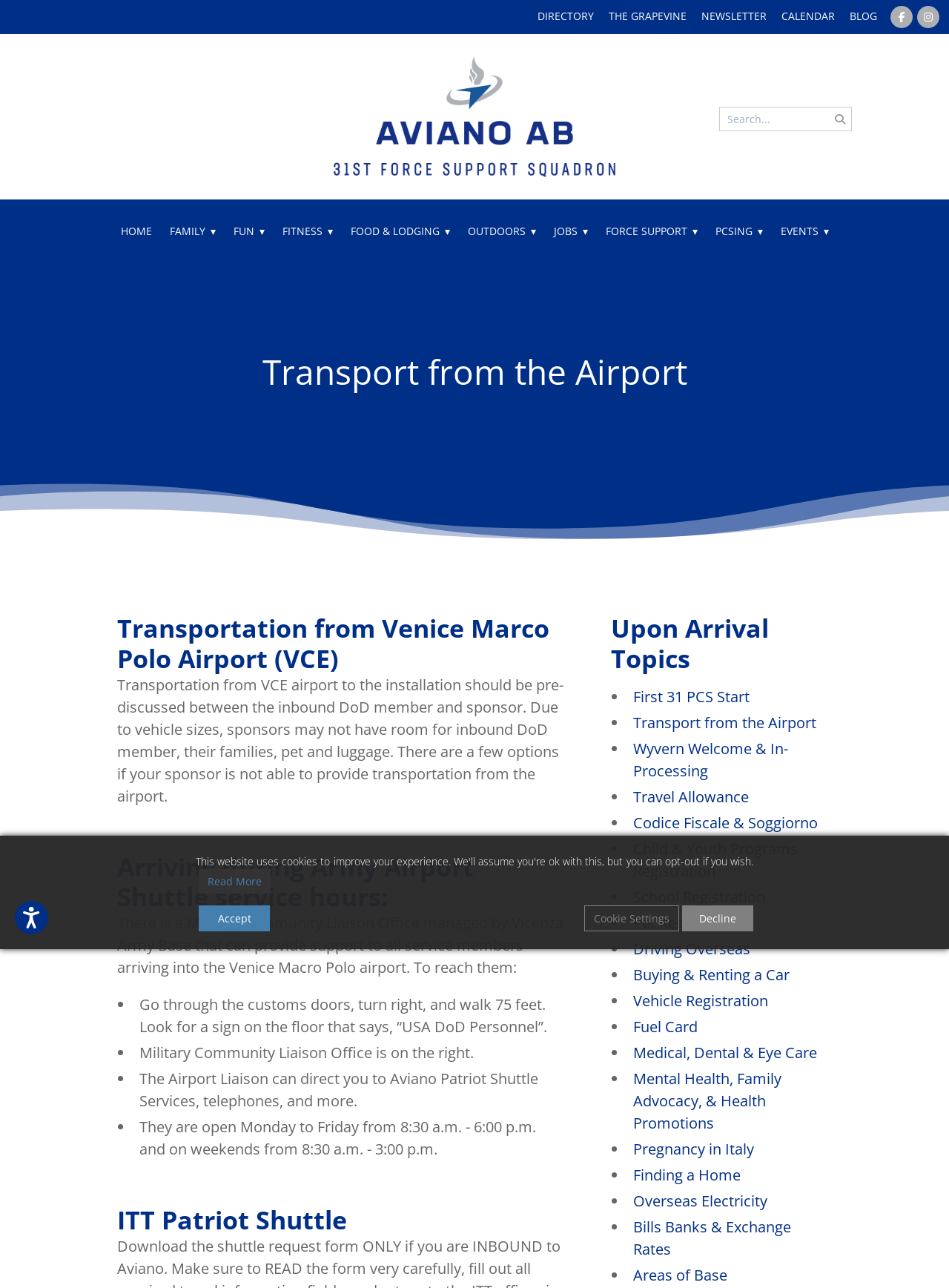Locate the bounding box coordinates of the element that should be clicked to fulfill the instruction: "Open the 'Instagram' page".

None